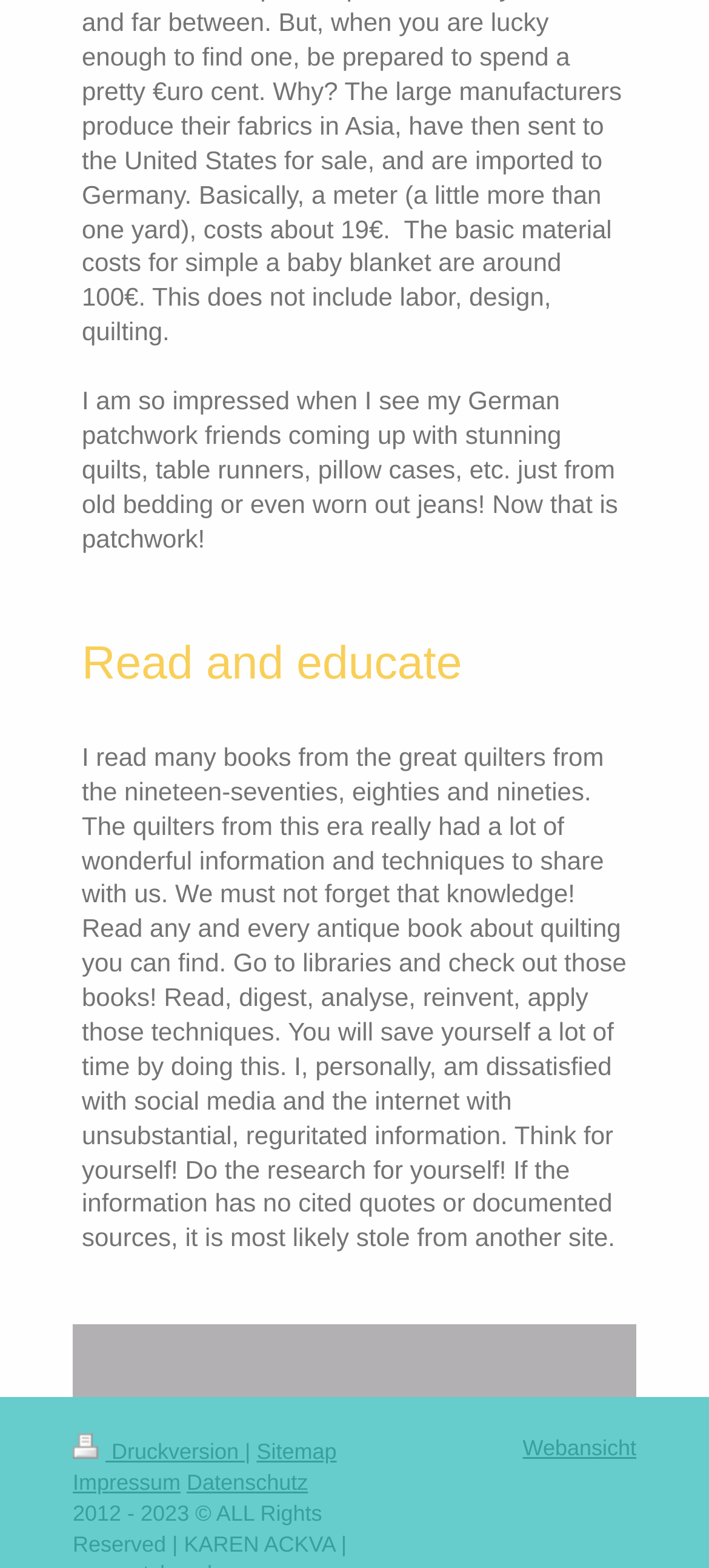Identify the bounding box coordinates for the UI element described as: "Sitemap".

[0.362, 0.918, 0.475, 0.934]